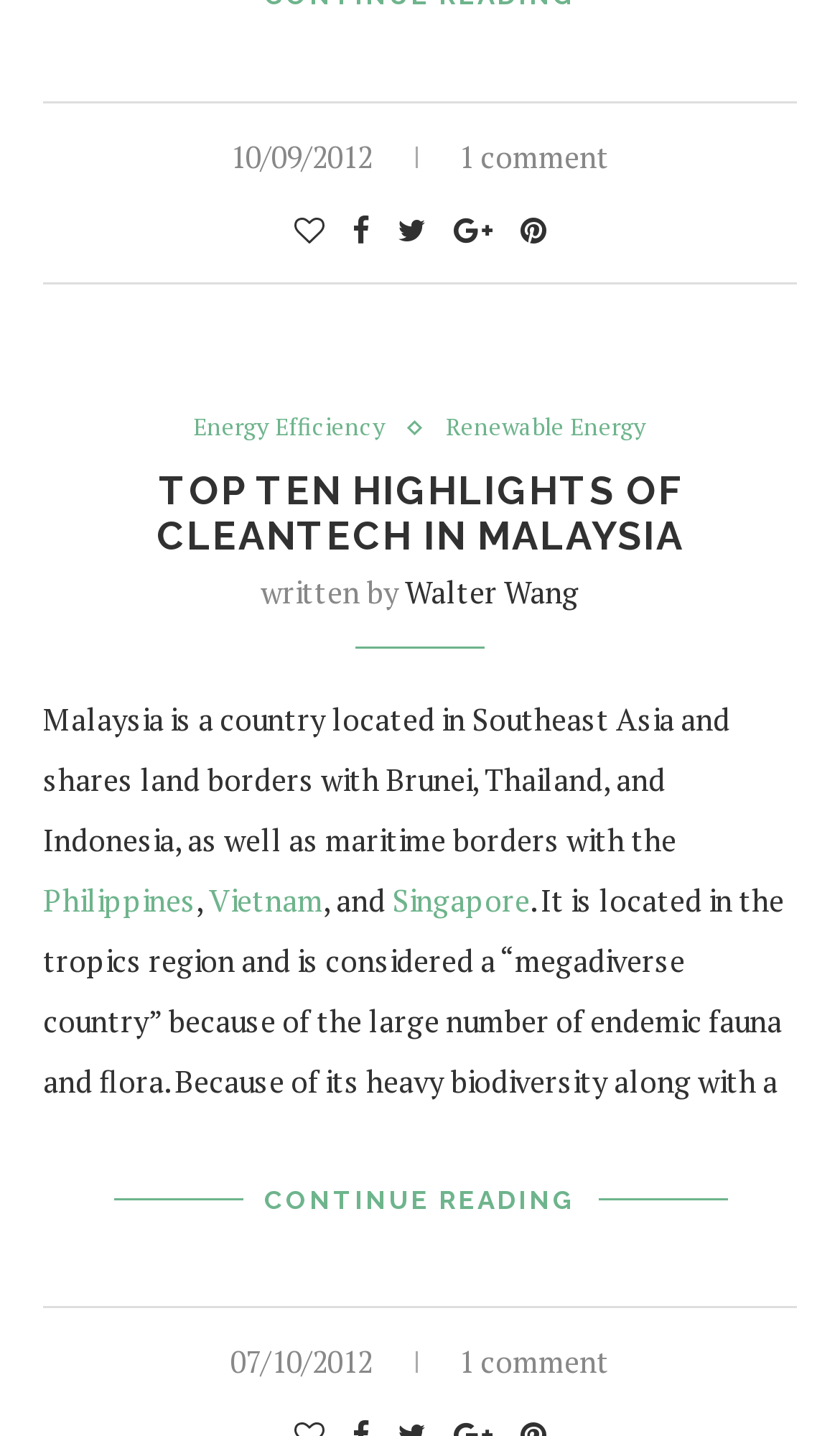What is the country mentioned after 'Malaysia' in the article?
Please answer the question with a detailed and comprehensive explanation.

I found the text 'Malaysia is a country located in Southeast Asia and shares land borders with Brunei, Thailand, and Indonesia, as well as maritime borders with the' followed by the link 'Philippines', which suggests that Philippines is the country mentioned after 'Malaysia' in the article.